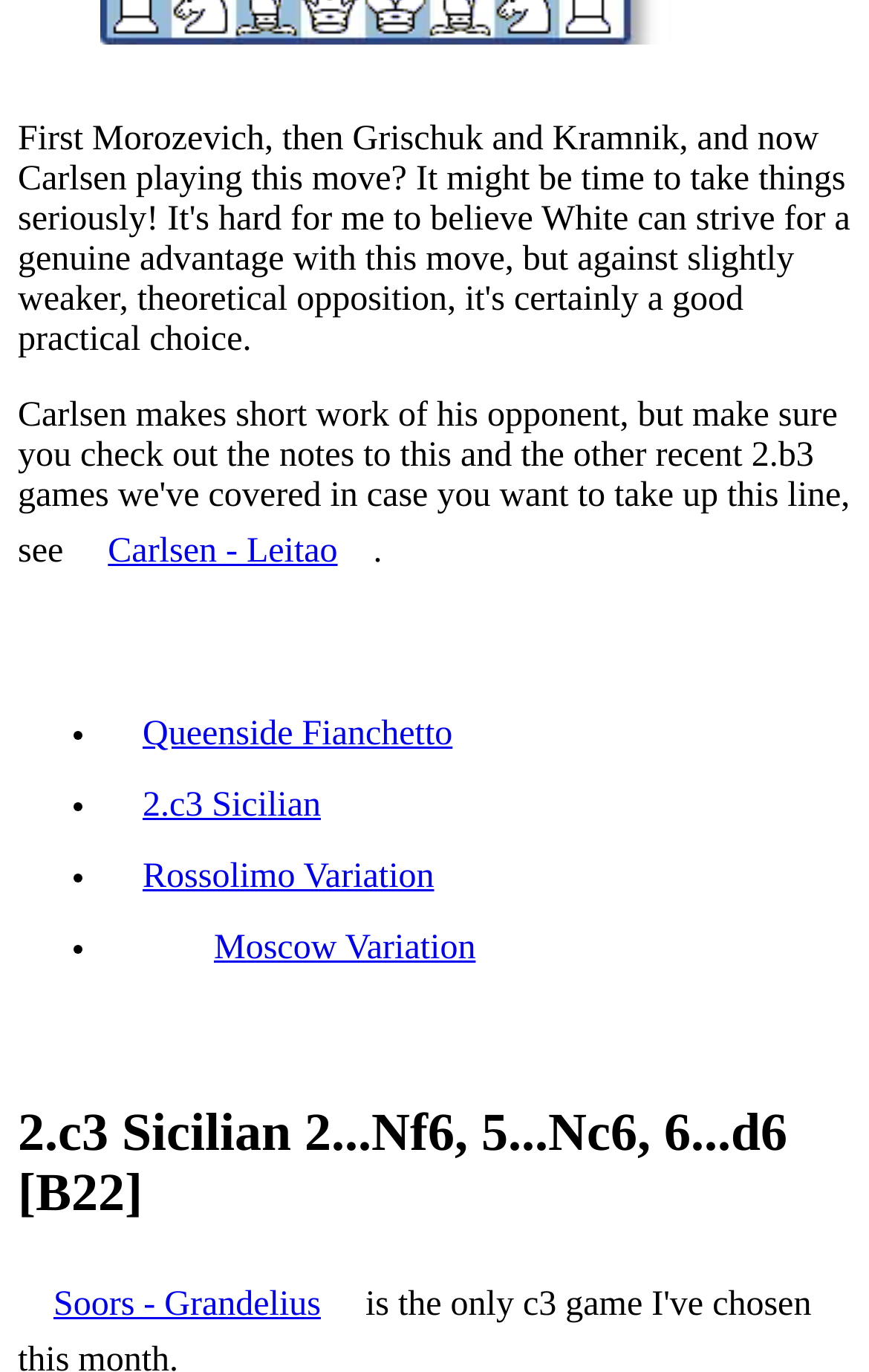Provide the bounding box coordinates of the HTML element described by the text: "Quality".

None